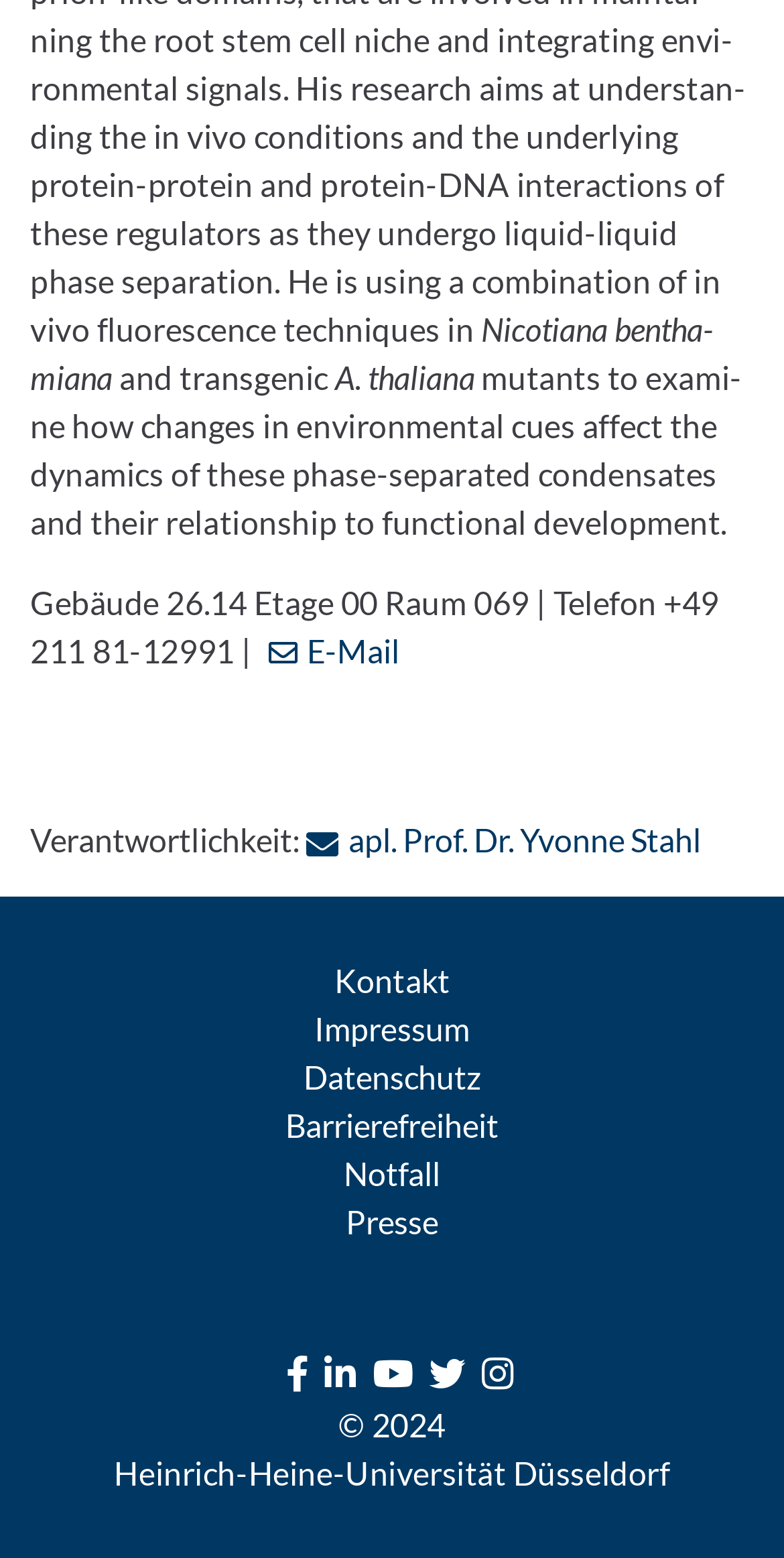Please identify the bounding box coordinates of the element that needs to be clicked to perform the following instruction: "Go to Facebook page".

[0.365, 0.867, 0.393, 0.895]